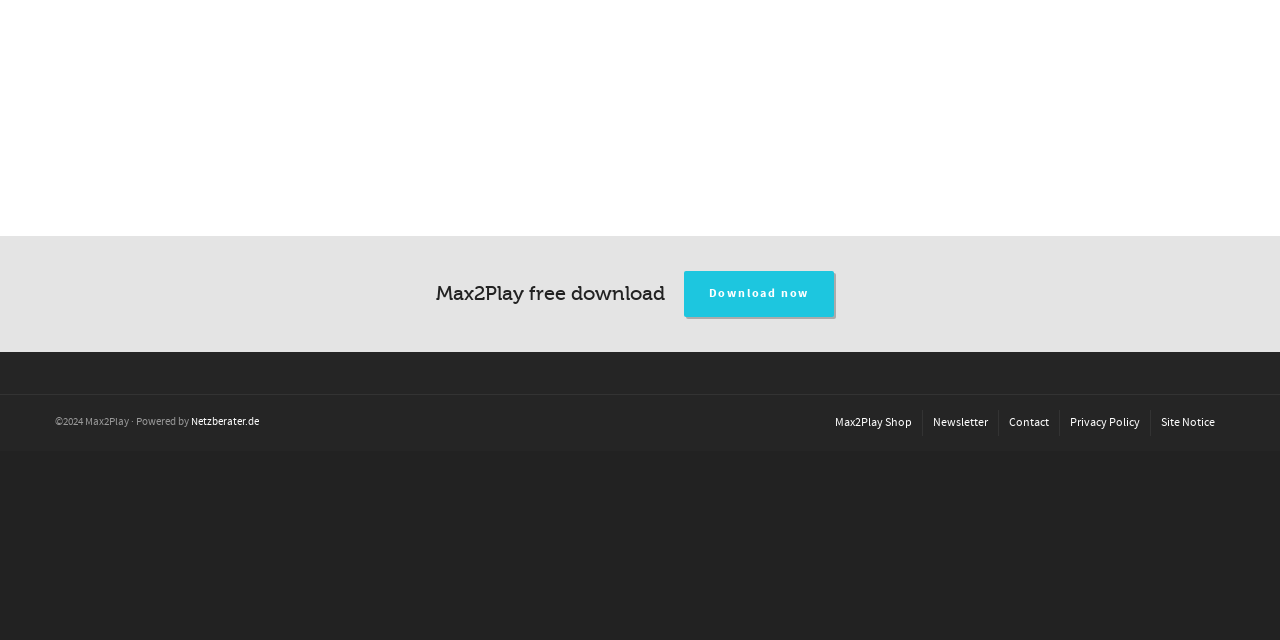Determine the bounding box coordinates for the UI element described. Format the coordinates as (top-left x, top-left y, bottom-right x, bottom-right y) and ensure all values are between 0 and 1. Element description: Contact

[0.788, 0.641, 0.82, 0.681]